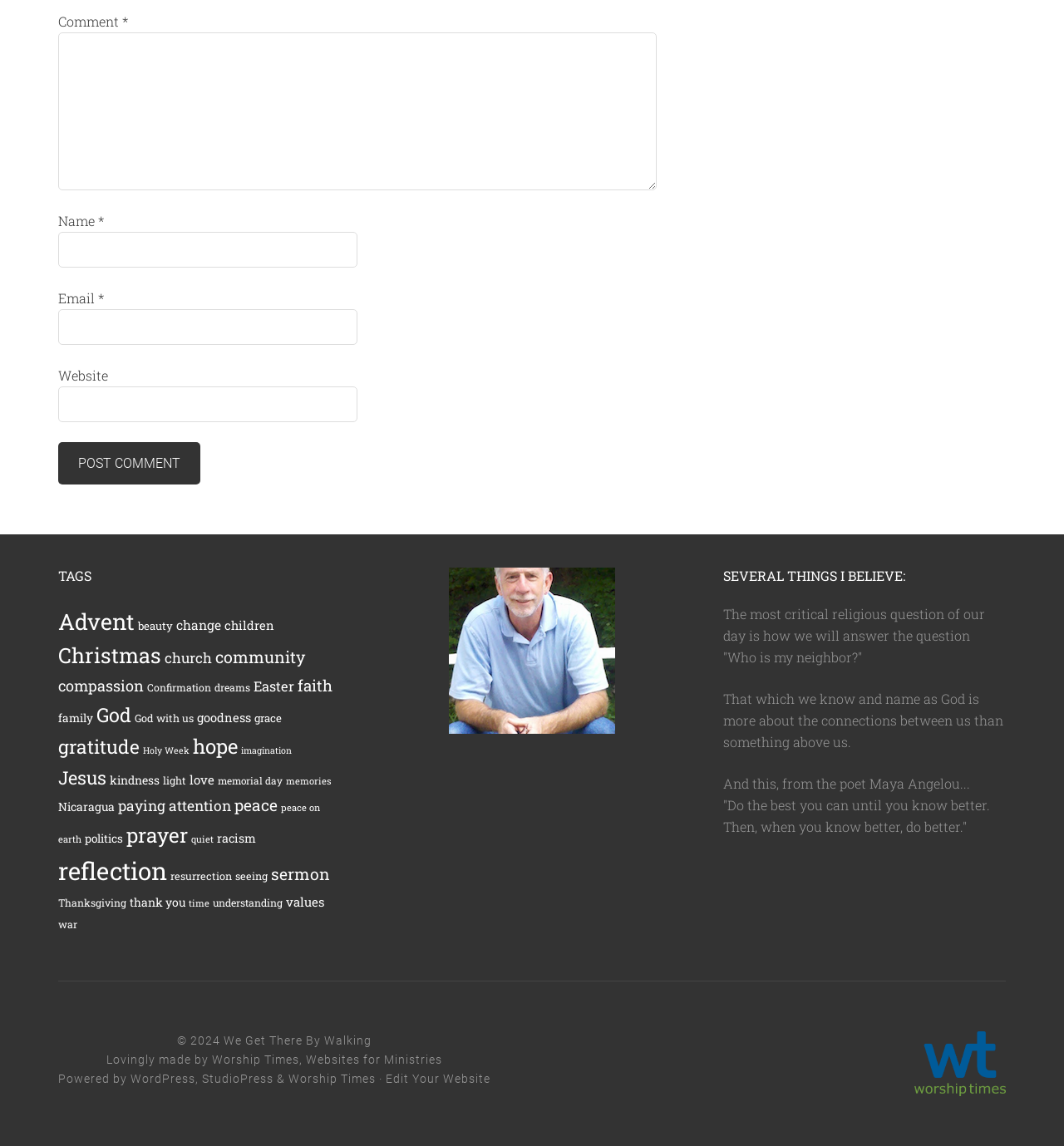What is the name of the person in the image?
Look at the image and answer the question with a single word or phrase.

Paul Alcorn